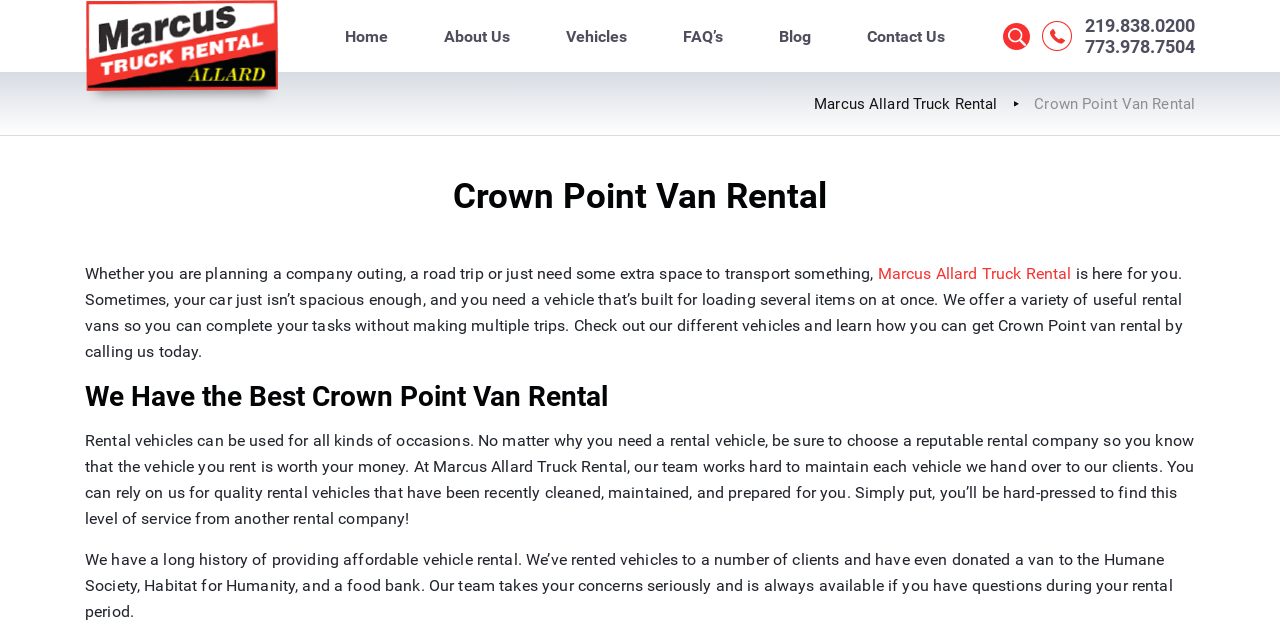Could you find the bounding box coordinates of the clickable area to complete this instruction: "Call 219.838.0200"?

[0.848, 0.023, 0.934, 0.056]